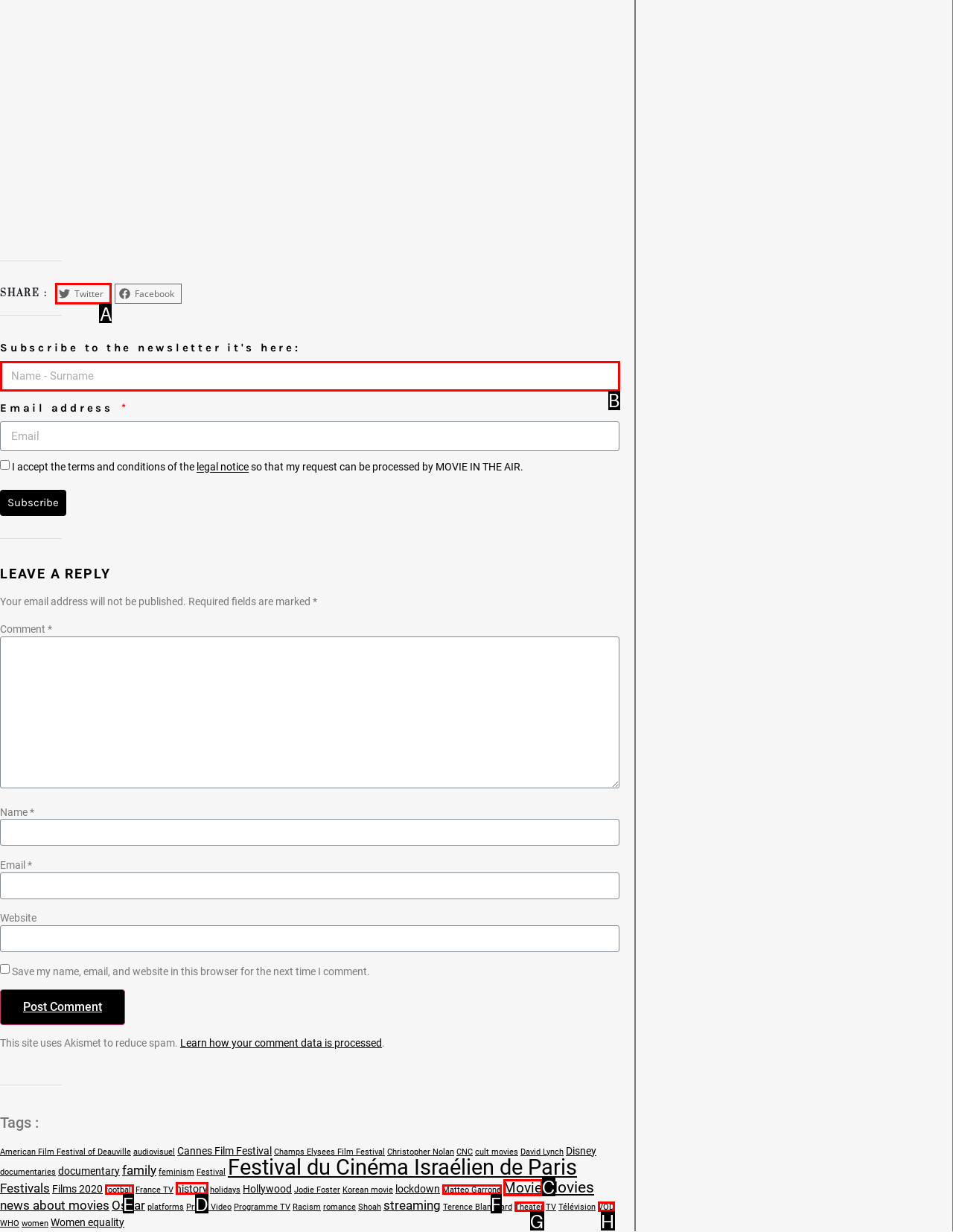Select the HTML element to finish the task: Share on Twitter Reply with the letter of the correct option.

A